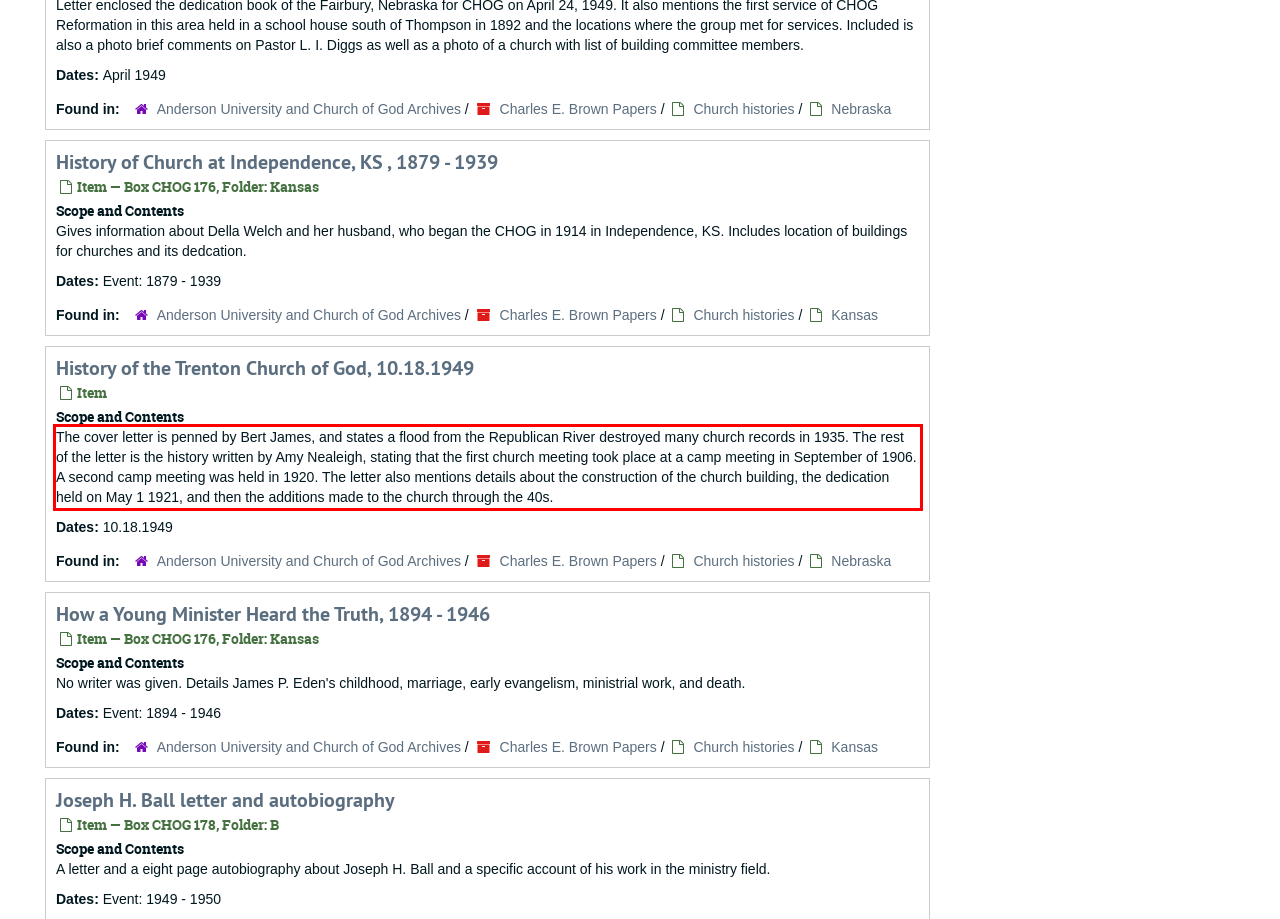Please extract the text content within the red bounding box on the webpage screenshot using OCR.

The cover letter is penned by Bert James, and states a flood from the Republican River destroyed many church records in 1935. The rest of the letter is the history written by Amy Nealeigh, stating that the first church meeting took place at a camp meeting in September of 1906. A second camp meeting was held in 1920. The letter also mentions details about the construction of the church building, the dedication held on May 1 1921, and then the additions made to the church through the 40s.